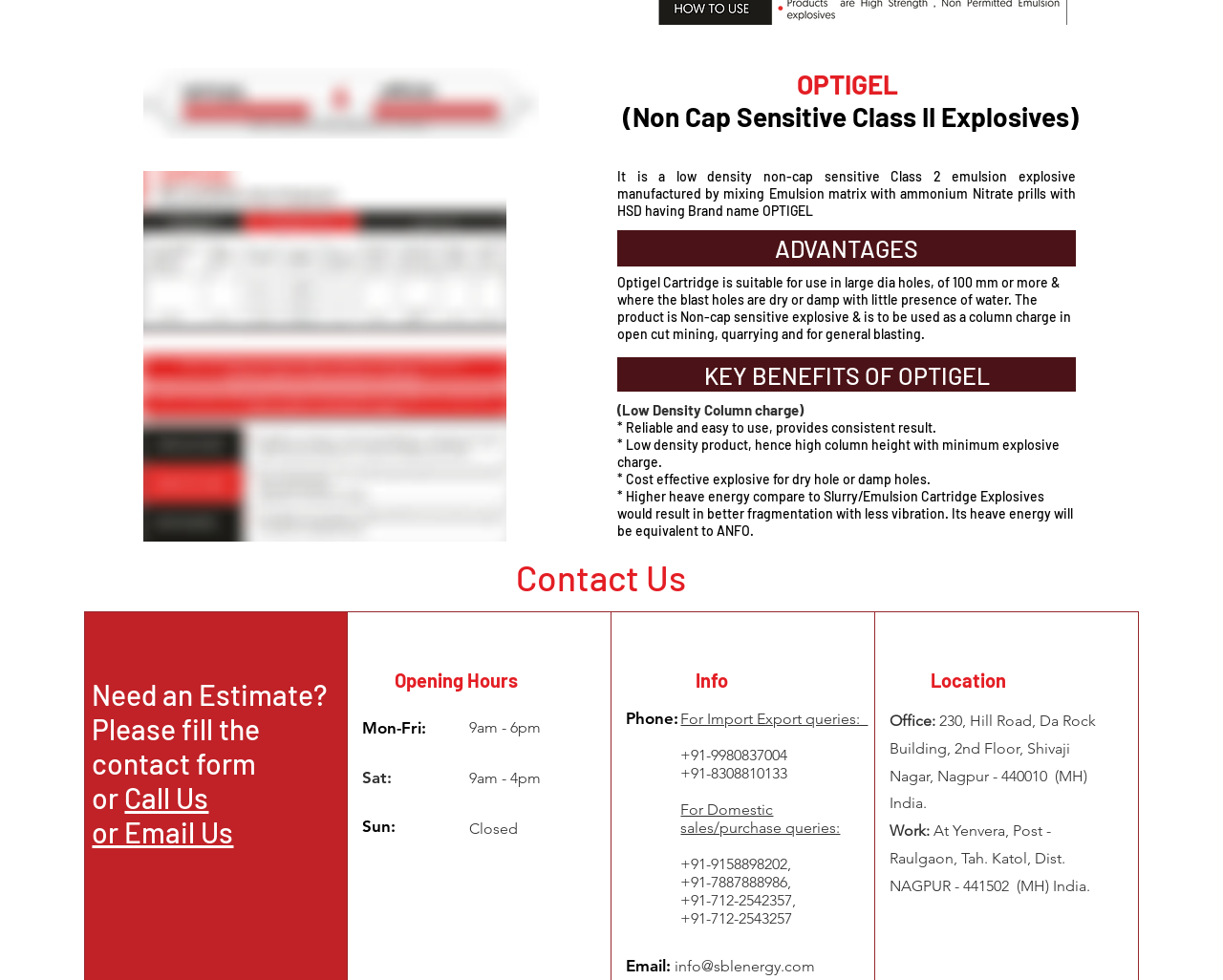Predict the bounding box of the UI element that fits this description: "aria-label="google icon"".

[0.373, 0.941, 0.403, 0.979]